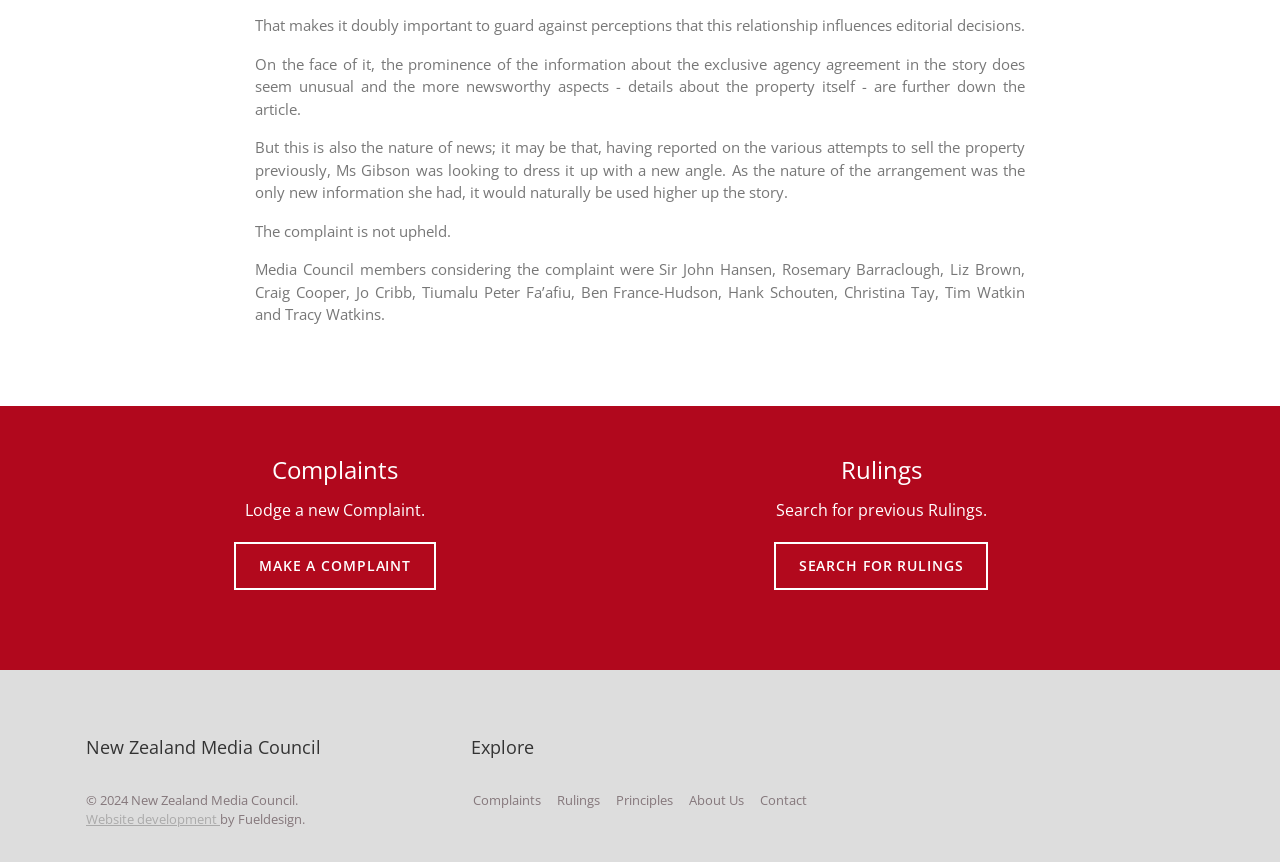Respond to the question below with a single word or phrase: What is the name of the organization?

New Zealand Media Council